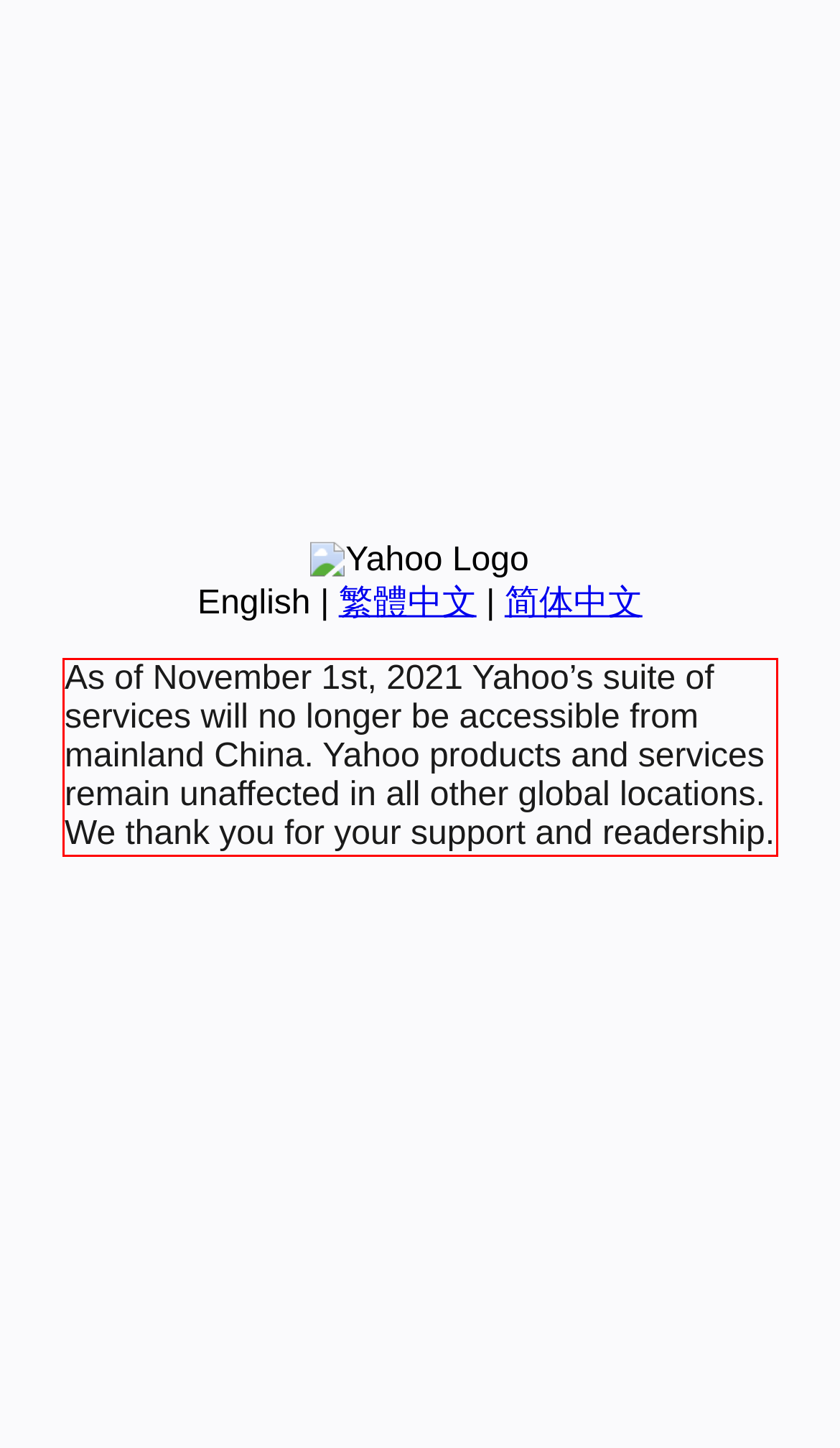Review the screenshot of the webpage and recognize the text inside the red rectangle bounding box. Provide the extracted text content.

As of November 1st, 2021 Yahoo’s suite of services will no longer be accessible from mainland China. Yahoo products and services remain unaffected in all other global locations. We thank you for your support and readership.